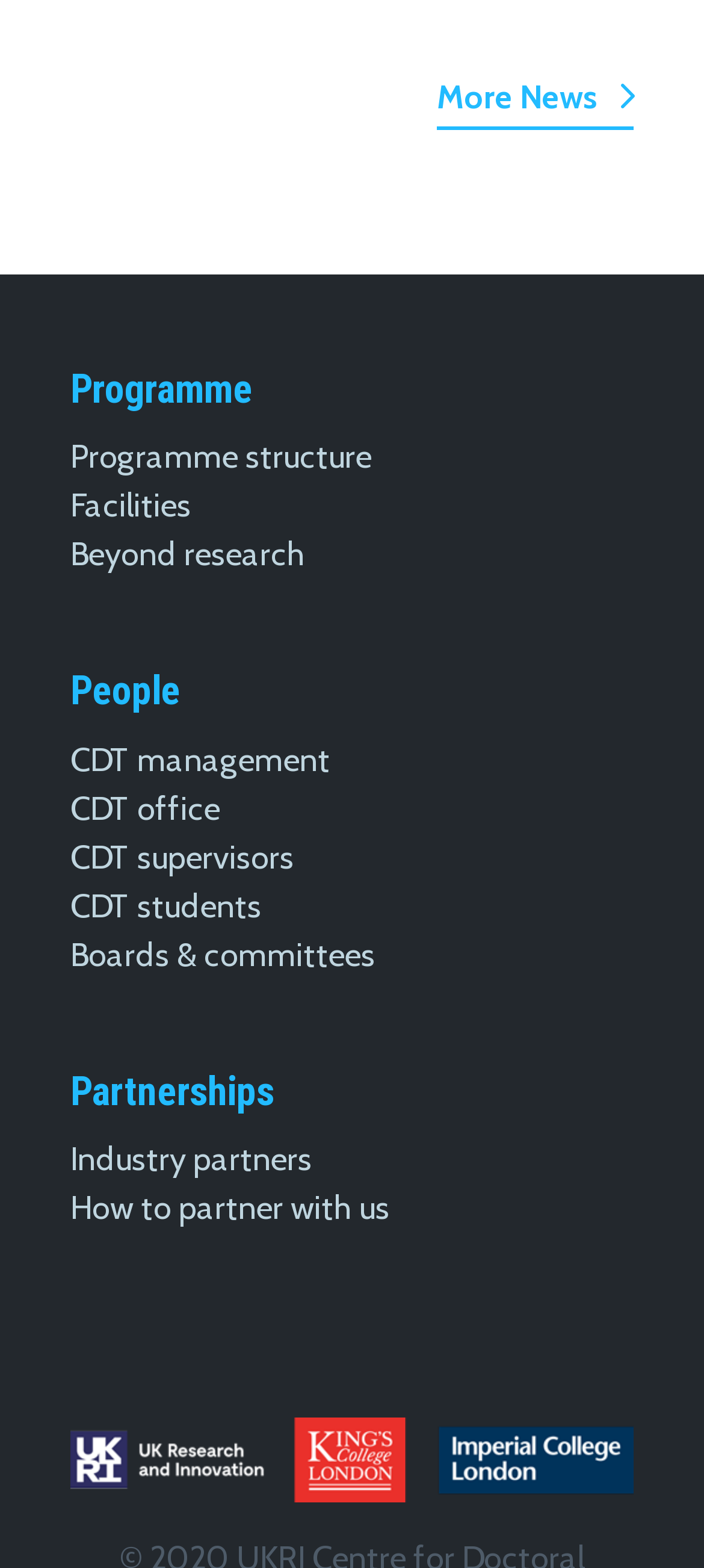Please provide a comprehensive response to the question below by analyzing the image: 
What is the last link under the 'Partnerships' heading?

The last link under the 'Partnerships' heading is 'How to partner with us', which is located at the bottom left of the webpage, with a bounding box of [0.1, 0.758, 0.554, 0.784]. It is a link element and is a child of the 'Partnerships' heading element.